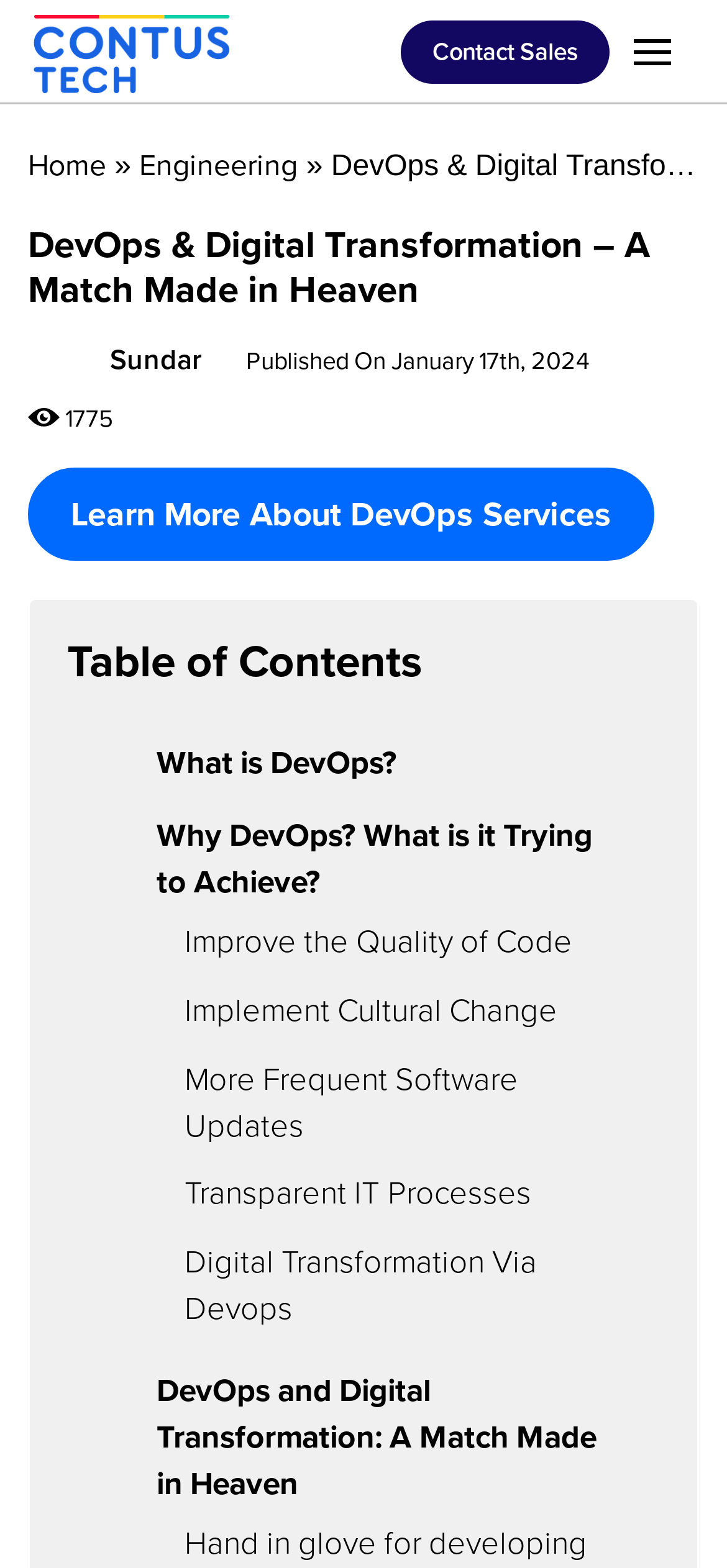Locate the bounding box coordinates of the clickable region to complete the following instruction: "Check Digital Transformation Via Devops."

[0.254, 0.79, 0.856, 0.85]